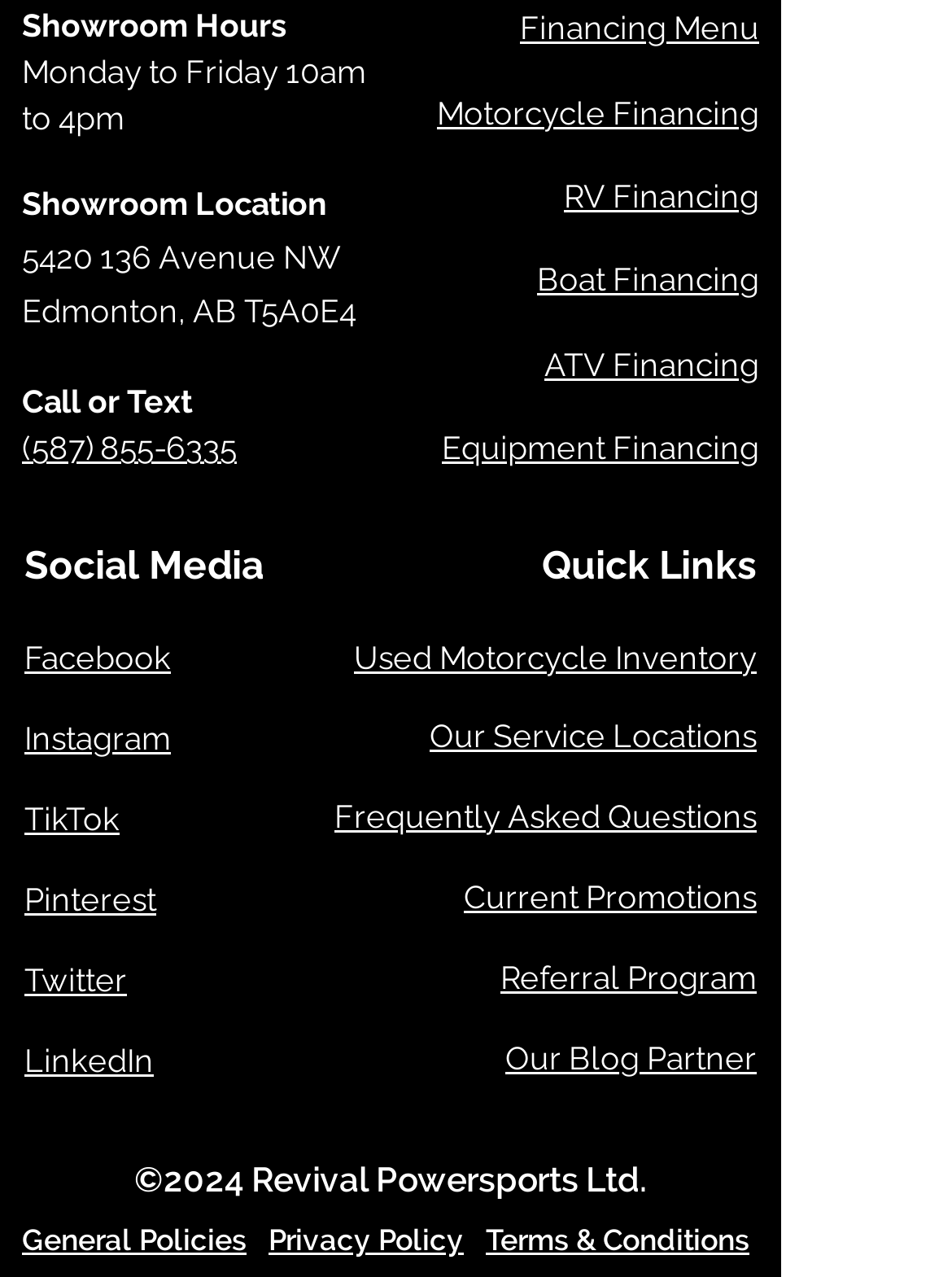Given the description "Our Service Locations", determine the bounding box of the corresponding UI element.

[0.451, 0.557, 0.795, 0.593]